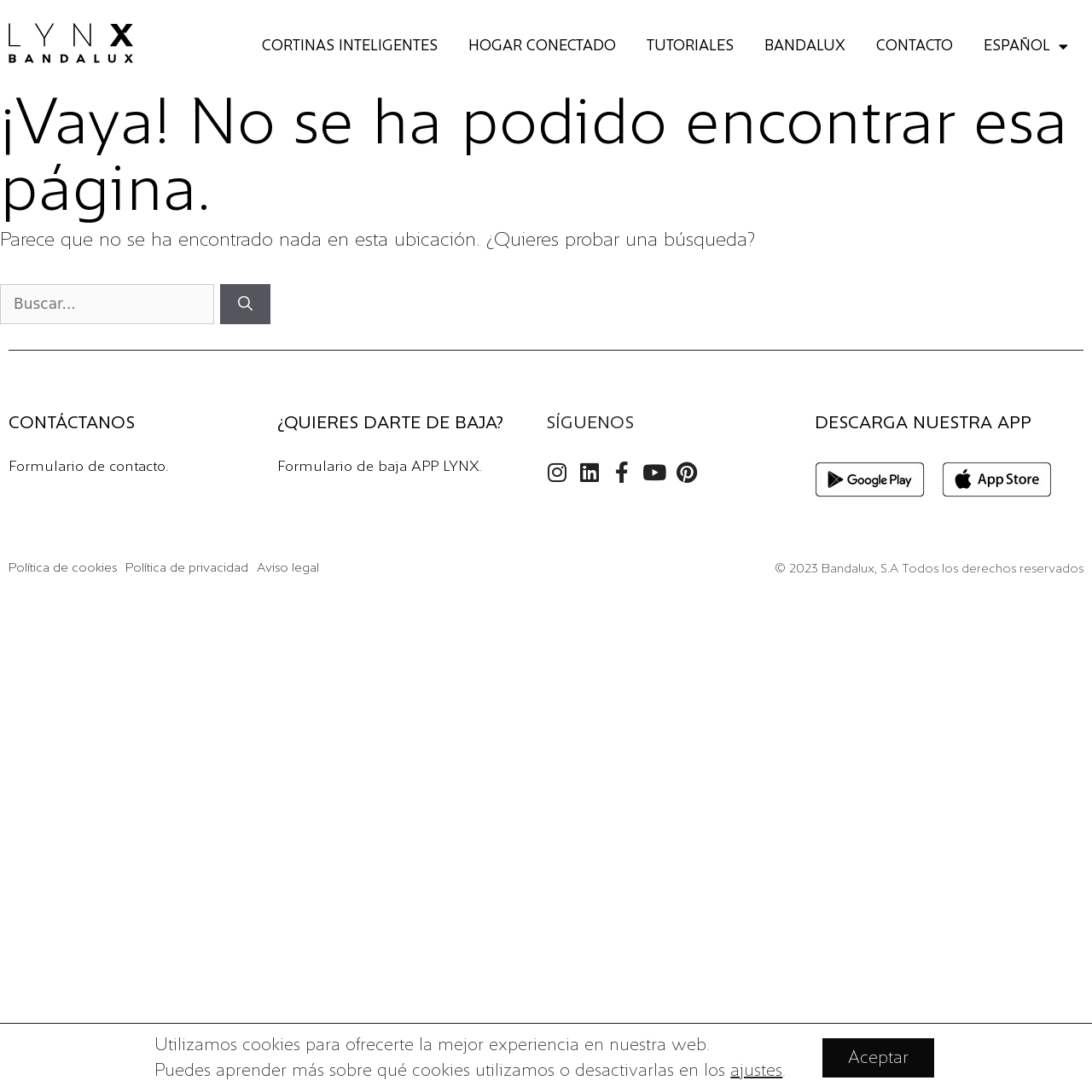Please specify the bounding box coordinates of the clickable region necessary for completing the following instruction: "Download our app". The coordinates must consist of four float numbers between 0 and 1, i.e., [left, top, right, bottom].

[0.746, 0.423, 0.847, 0.455]